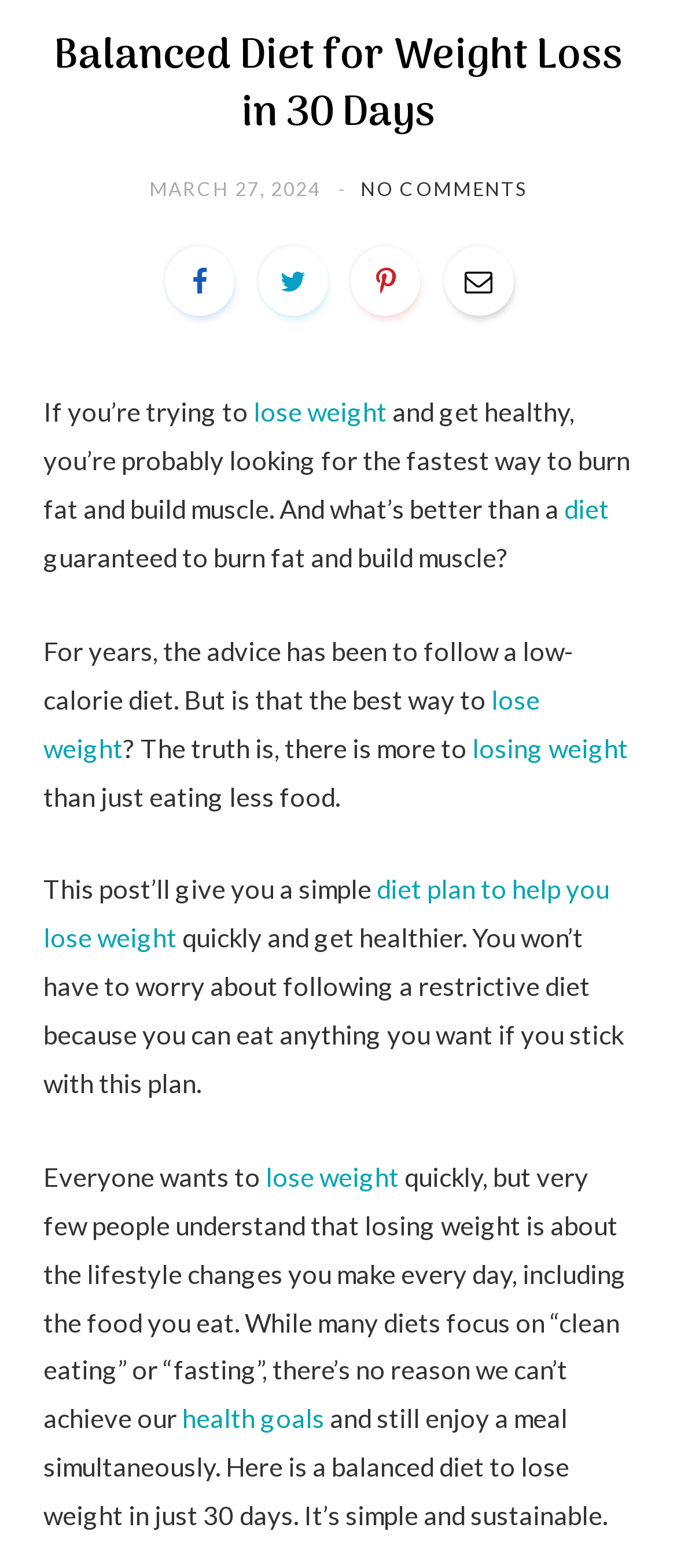Find the bounding box coordinates for the element described here: "Share on Facebook".

[0.244, 0.158, 0.347, 0.202]